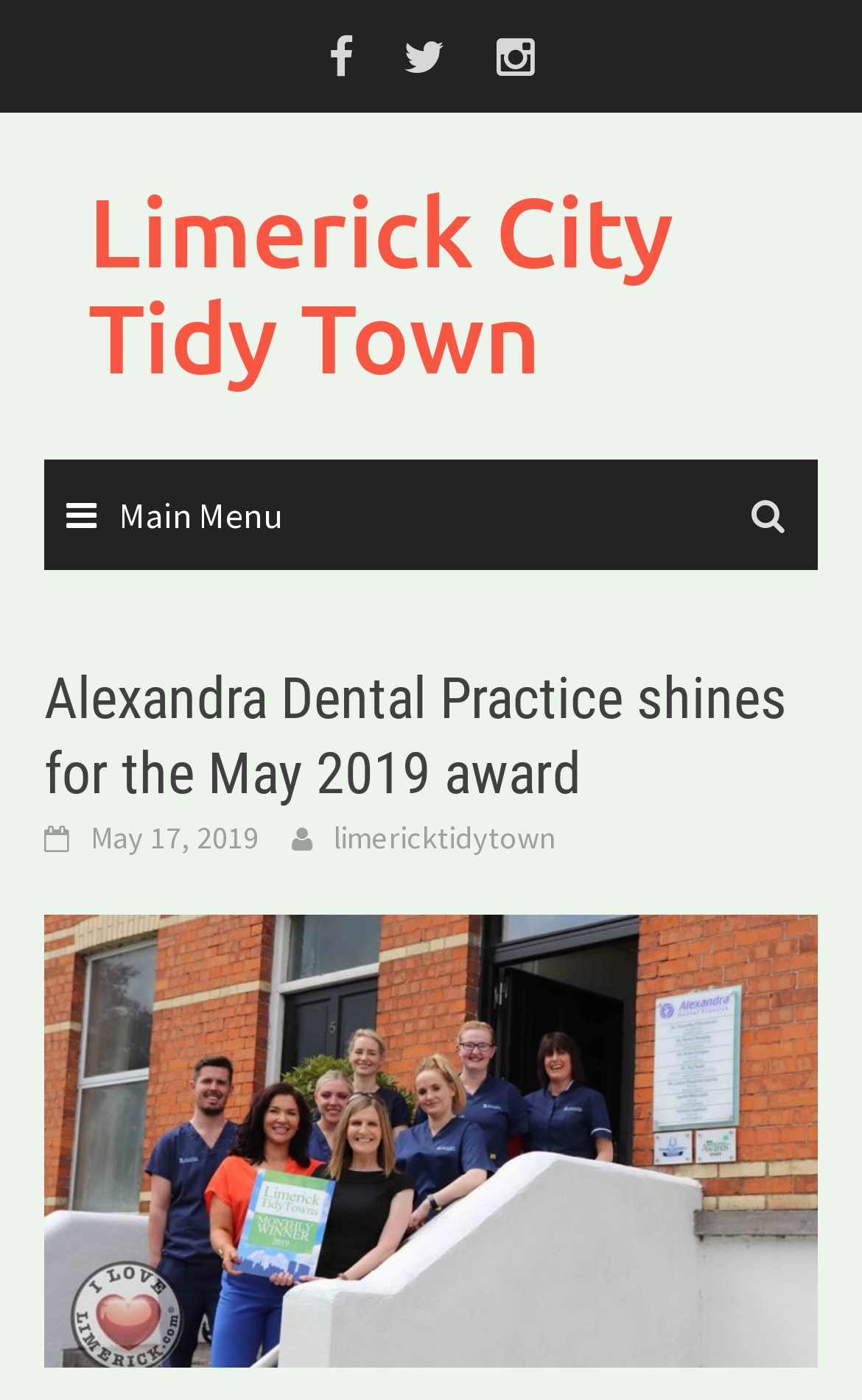Locate the primary headline on the webpage and provide its text.

Limerick City Tidy Town